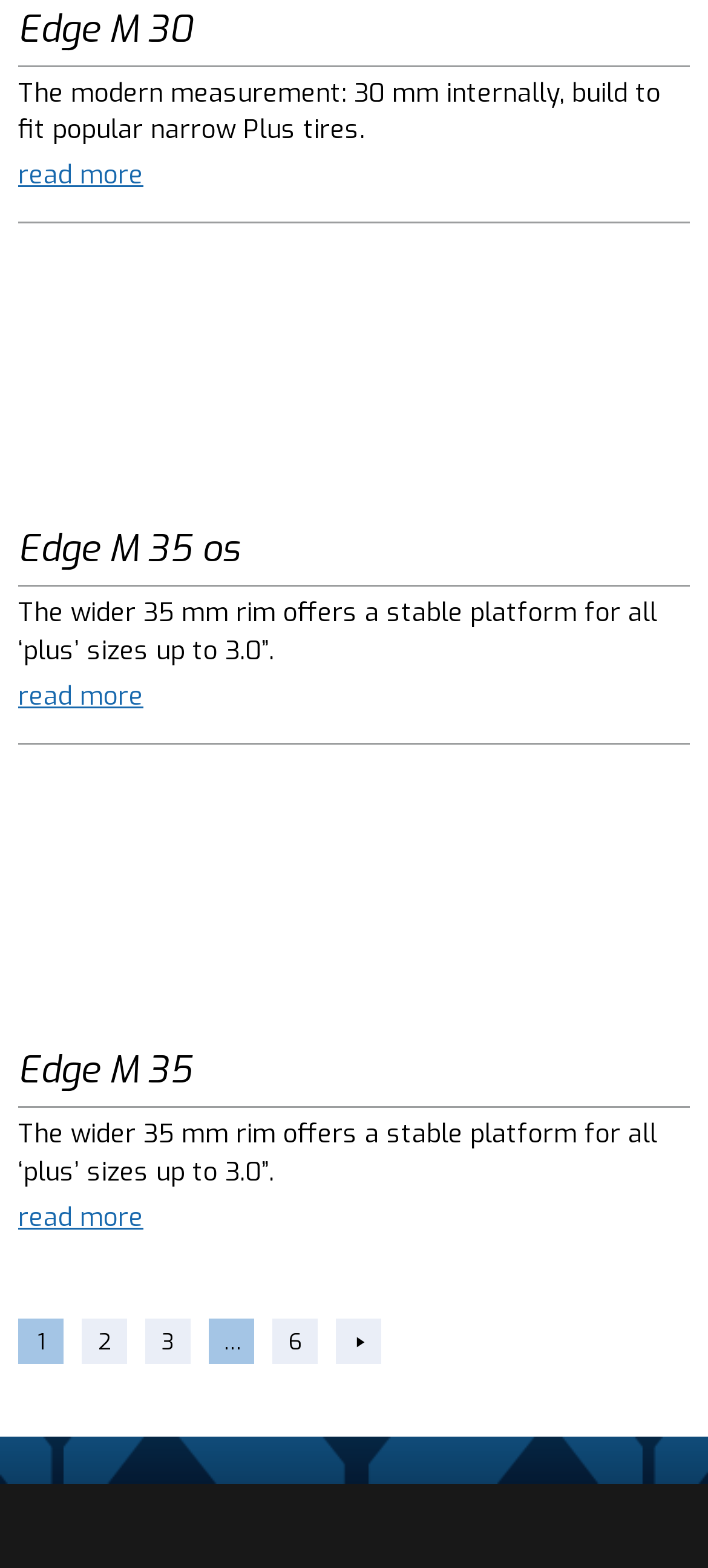Identify and provide the bounding box coordinates of the UI element described: "parent_node: Edge M 35". The coordinates should be formatted as [left, top, right, bottom], with each number being a float between 0 and 1.

[0.026, 0.556, 0.974, 0.578]